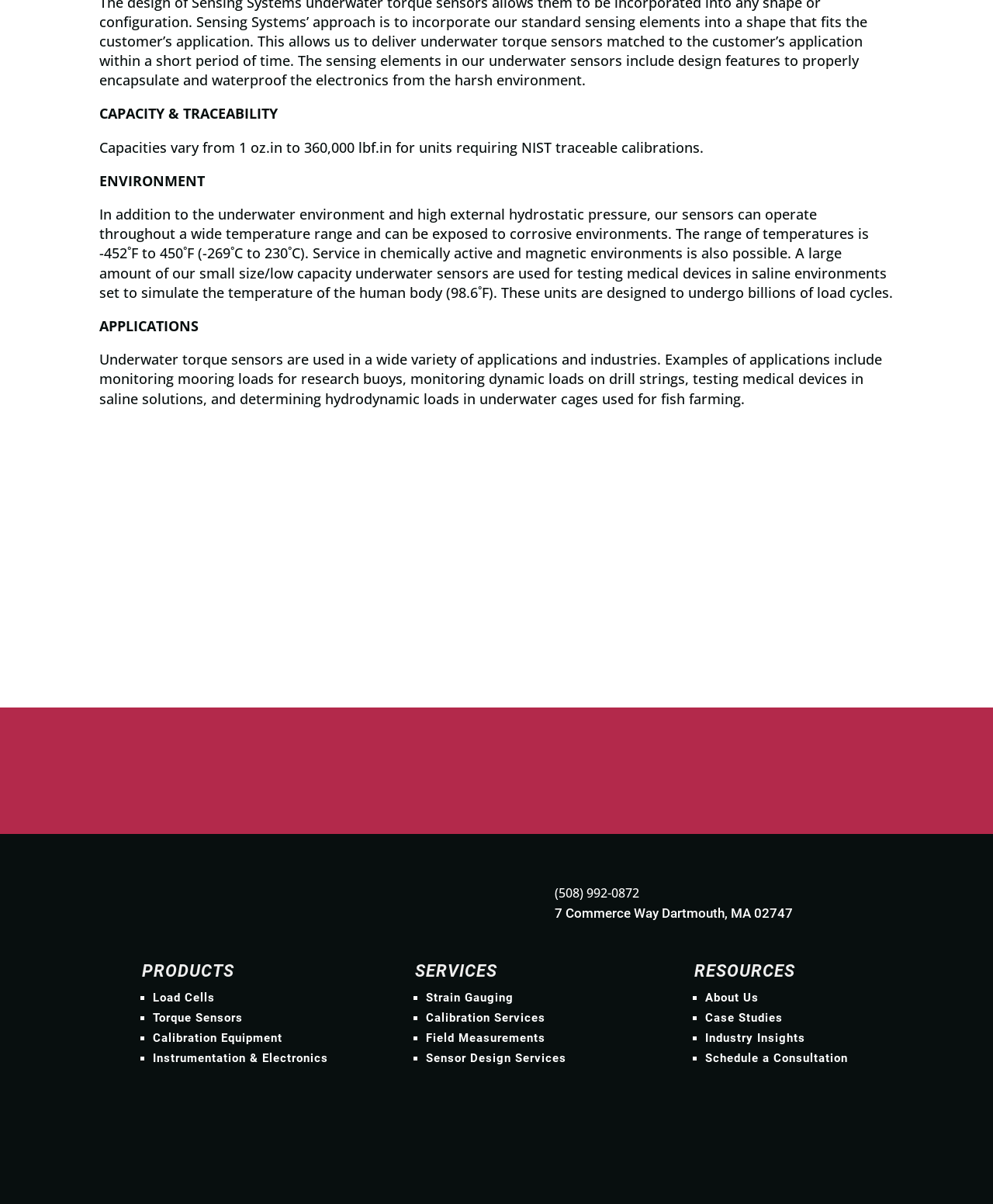What is the capacity range of the underwater torque sensors?
Look at the image and answer with only one word or phrase.

1 oz.in to 360,000 lbf.in